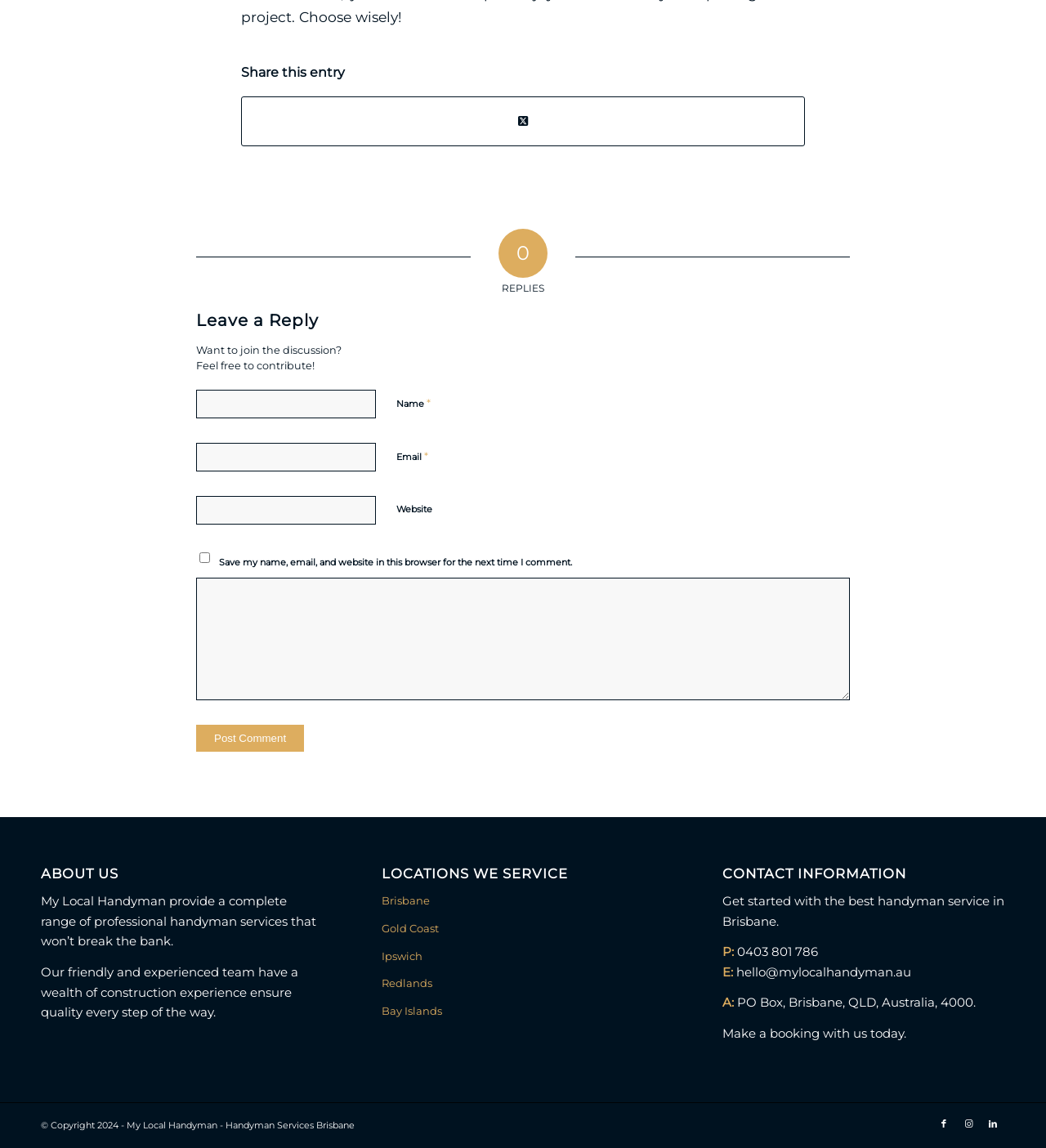Please find the bounding box coordinates of the element's region to be clicked to carry out this instruction: "Visit the Facebook page".

[0.891, 0.968, 0.914, 0.99]